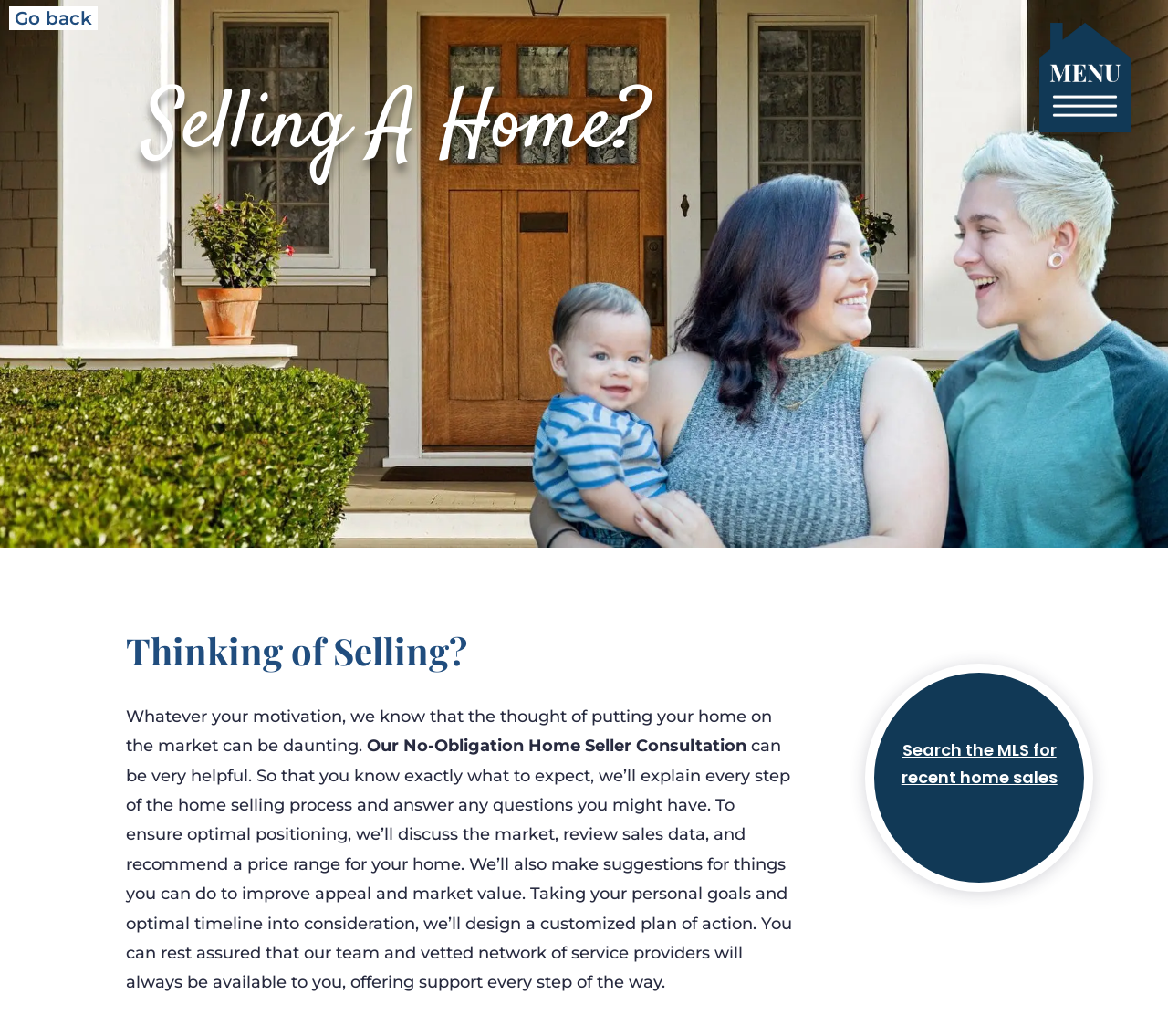Using the description "value="Go back"", predict the bounding box of the relevant HTML element.

[0.008, 0.006, 0.084, 0.029]